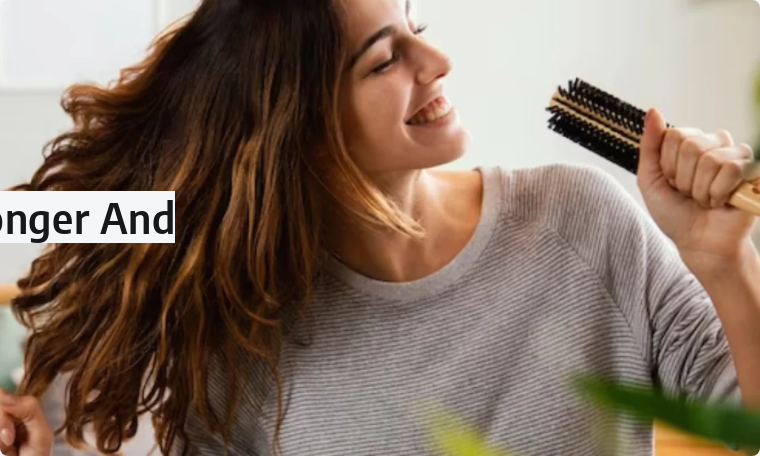Give an in-depth summary of the scene depicted in the image.

The image features a woman with long, flowing hair, who appears to be playfully styling her hair while smiling brightly. She holds a round hairbrush in one hand, showcasing a cheerful demeanor as she engages in self-care. The soft natural lighting highlights her features and the contours of her hair, which has a healthy, vibrant appearance. This image complements the article titled "How To Grow Hair Longer And Thicker Naturally?" suggesting methods and expert tips for cultivating beautiful, healthy hair. The overall mood conveys positivity and confidence in personal grooming.